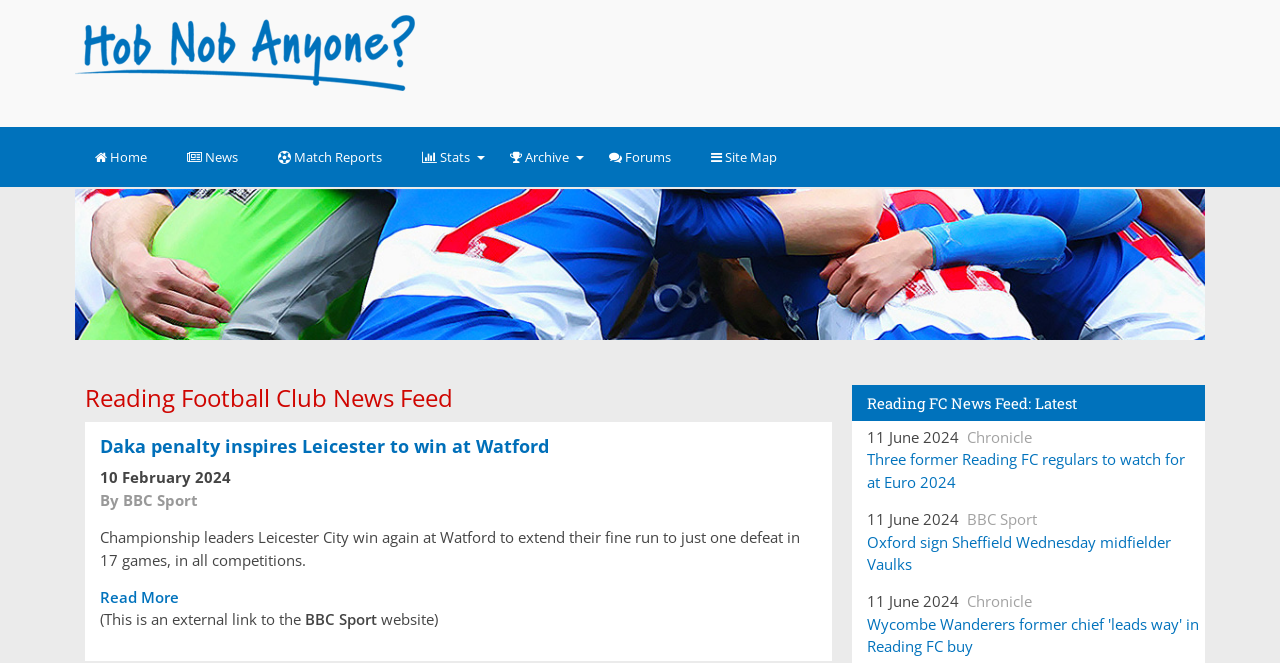Could you highlight the region that needs to be clicked to execute the instruction: "Check Wycombe Wanderers former chief 'leads way' in Reading FC buy"?

[0.677, 0.926, 0.936, 0.99]